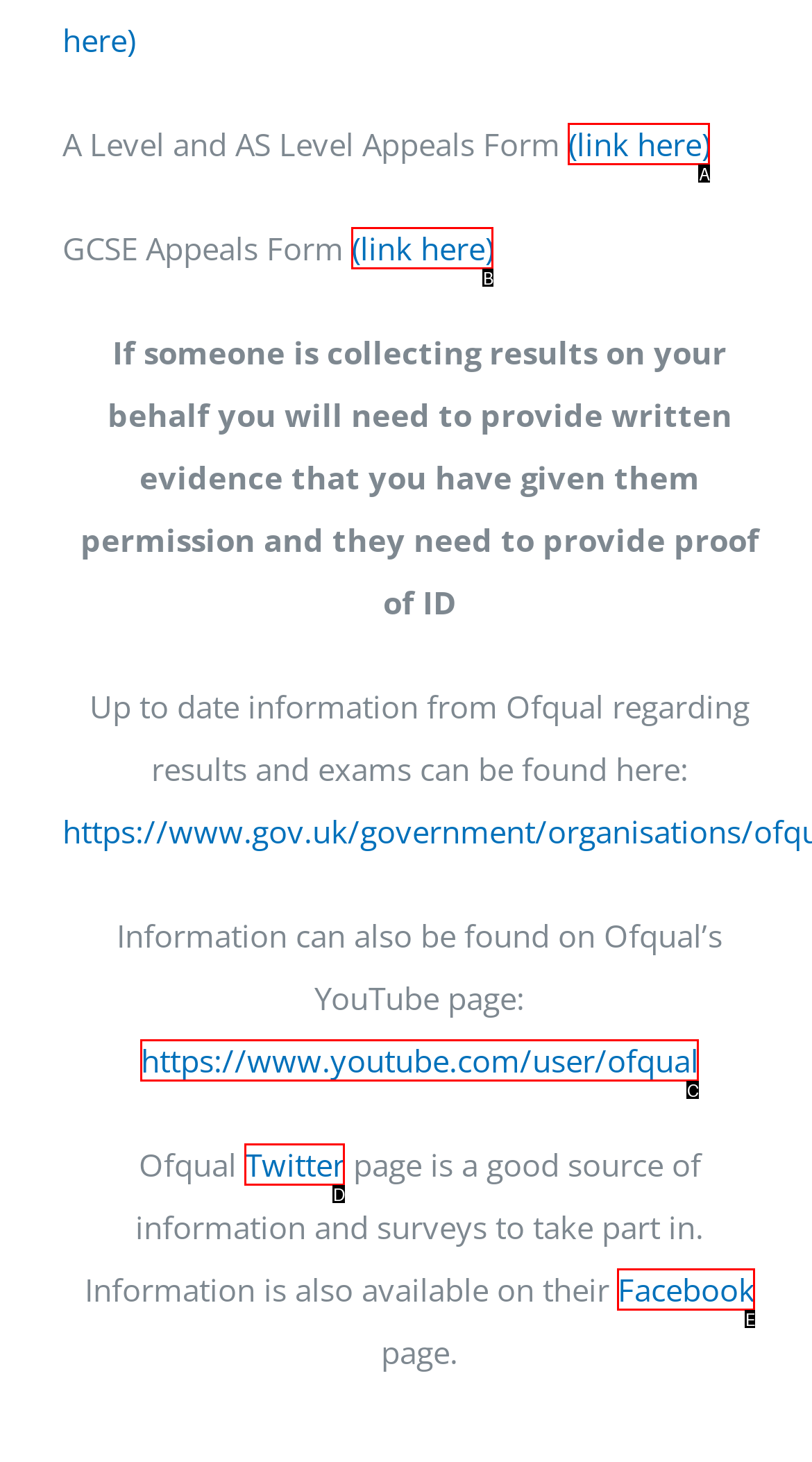From the given options, find the HTML element that fits the description: Twitter. Reply with the letter of the chosen element.

D